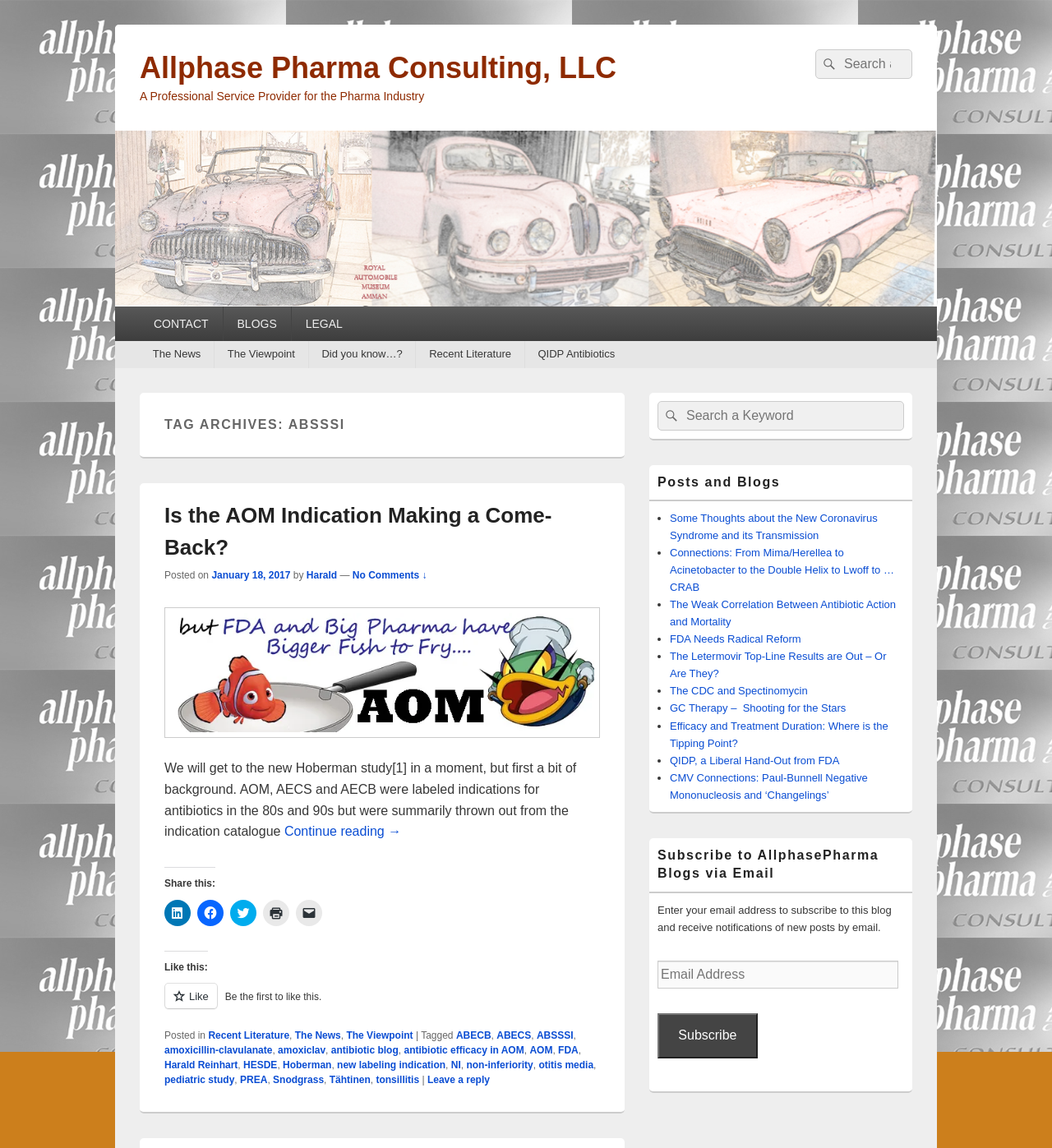Locate the headline of the webpage and generate its content.

TAG ARCHIVES: ABSSSI